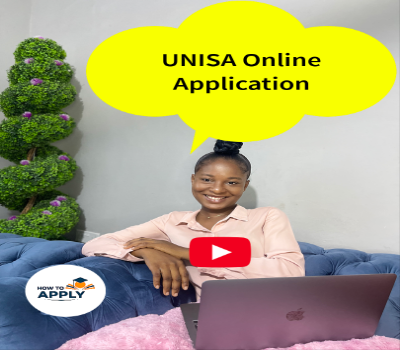What is displayed on the laptop screen? Observe the screenshot and provide a one-word or short phrase answer.

A red play button